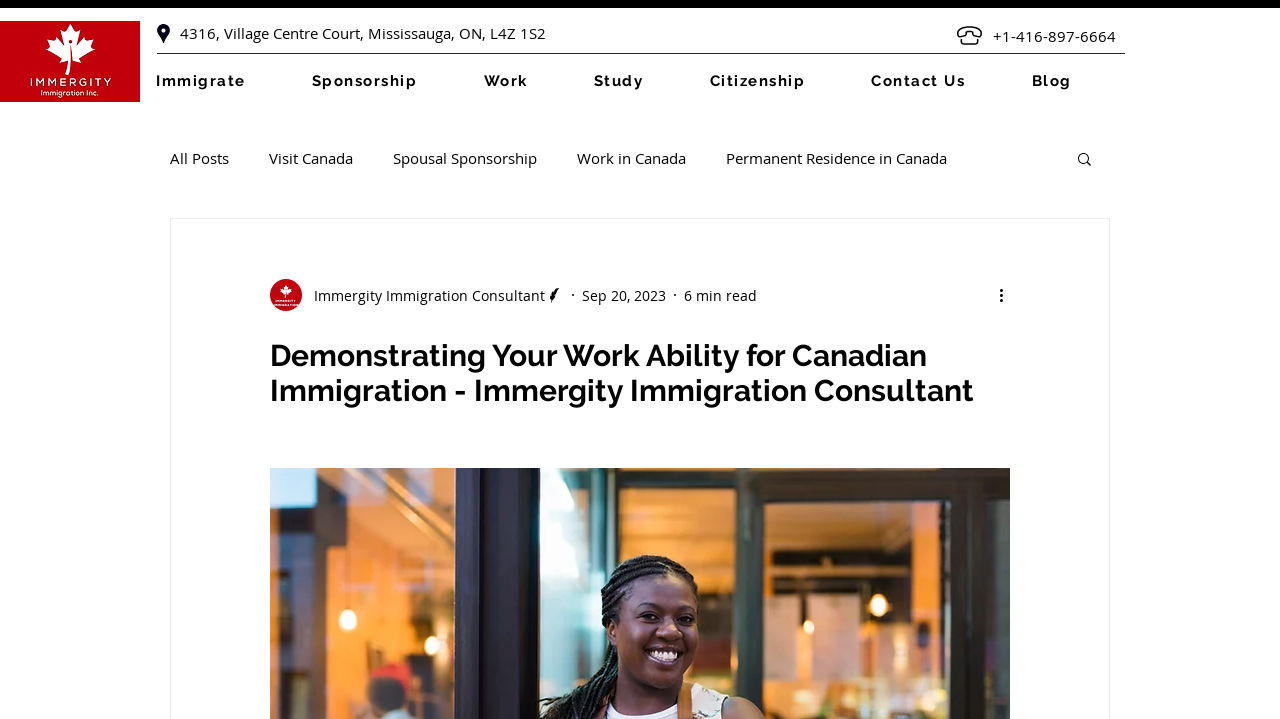How many navigation buttons are there in the 'Site' navigation menu?
Please use the image to provide a one-word or short phrase answer.

7